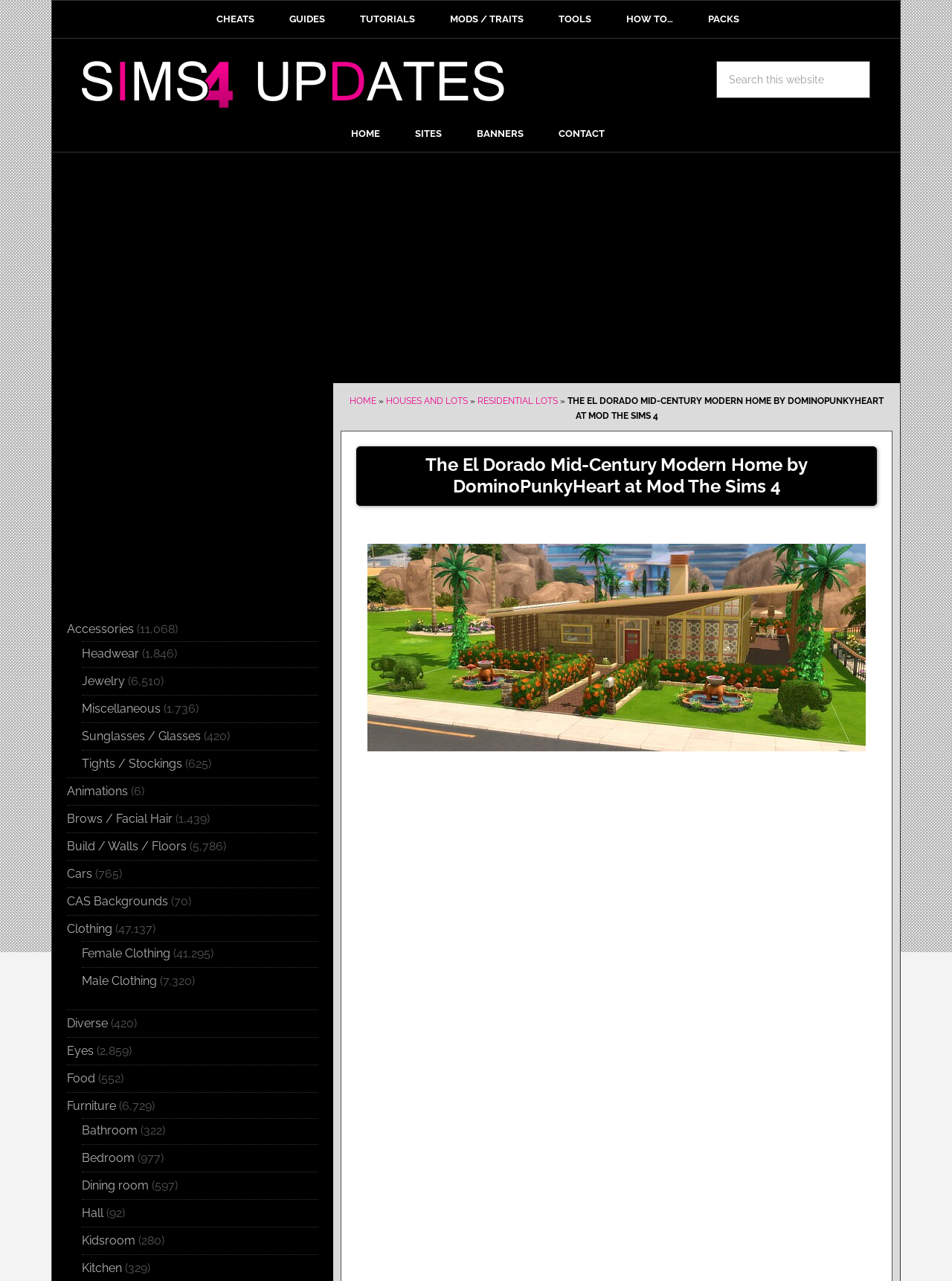Based on the element description: "Brows / Facial Hair", identify the UI element and provide its bounding box coordinates. Use four float numbers between 0 and 1, [left, top, right, bottom].

[0.07, 0.634, 0.181, 0.645]